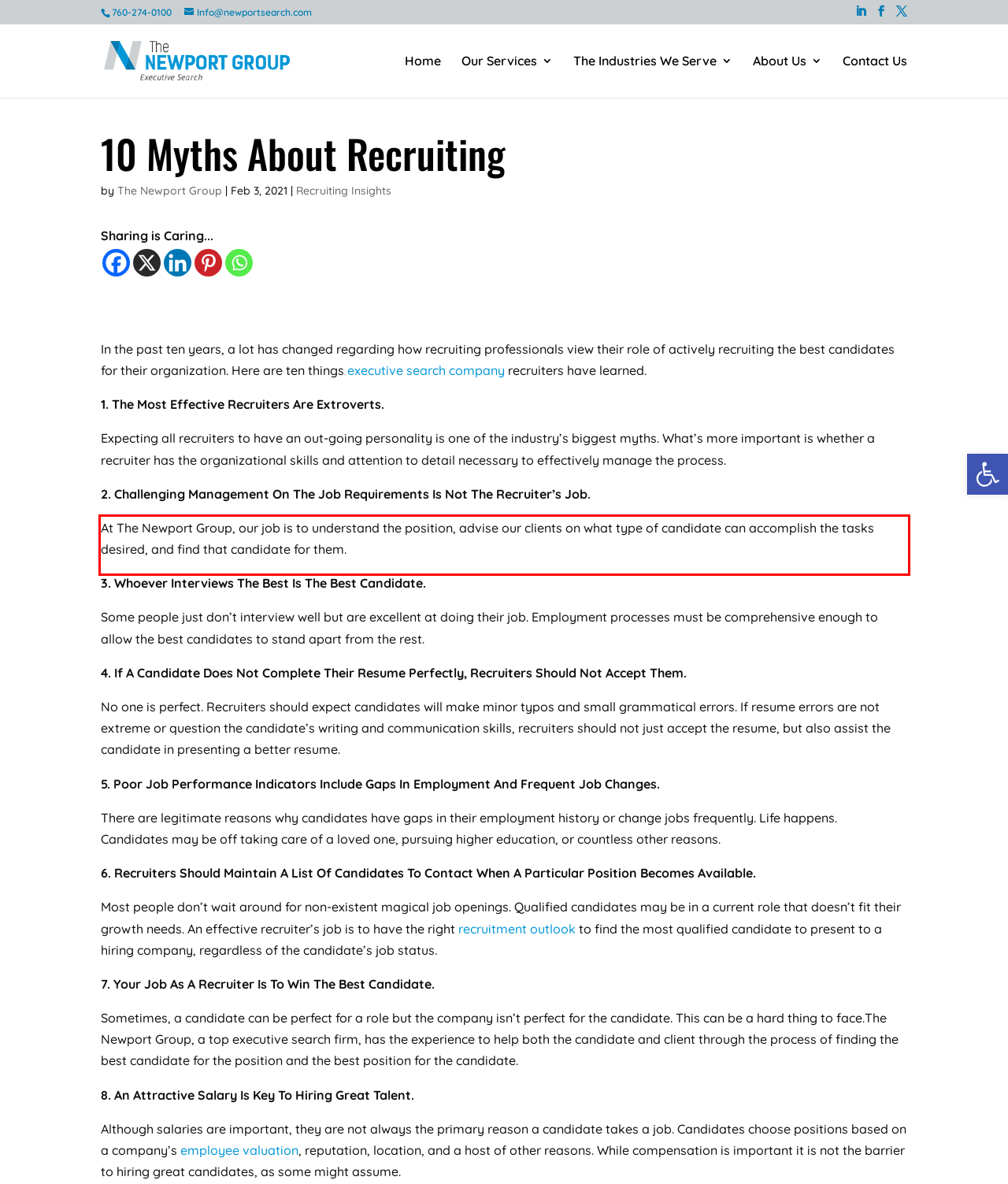Given the screenshot of the webpage, identify the red bounding box, and recognize the text content inside that red bounding box.

At The Newport Group, our job is to understand the position, advise our clients on what type of candidate can accomplish the tasks desired, and find that candidate for them.